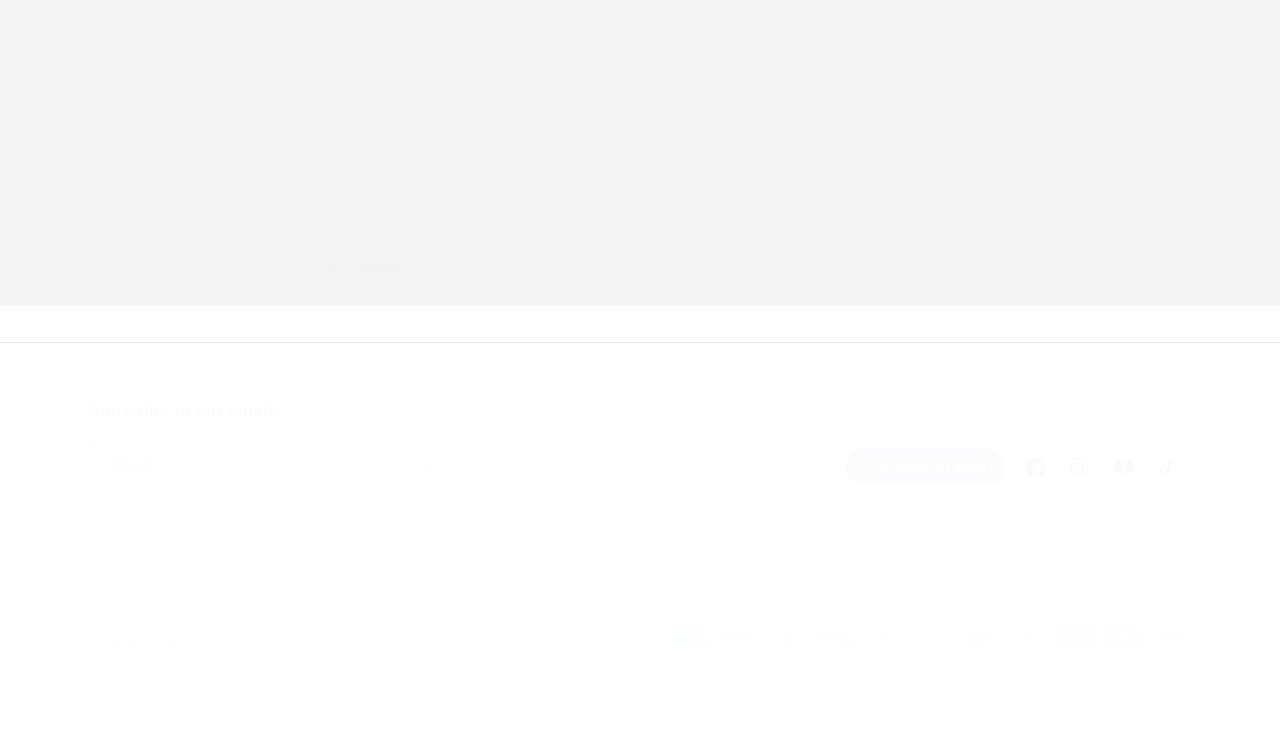Give a short answer using one word or phrase for the question:
What is the alternative to using a credit card for payment?

PayPal